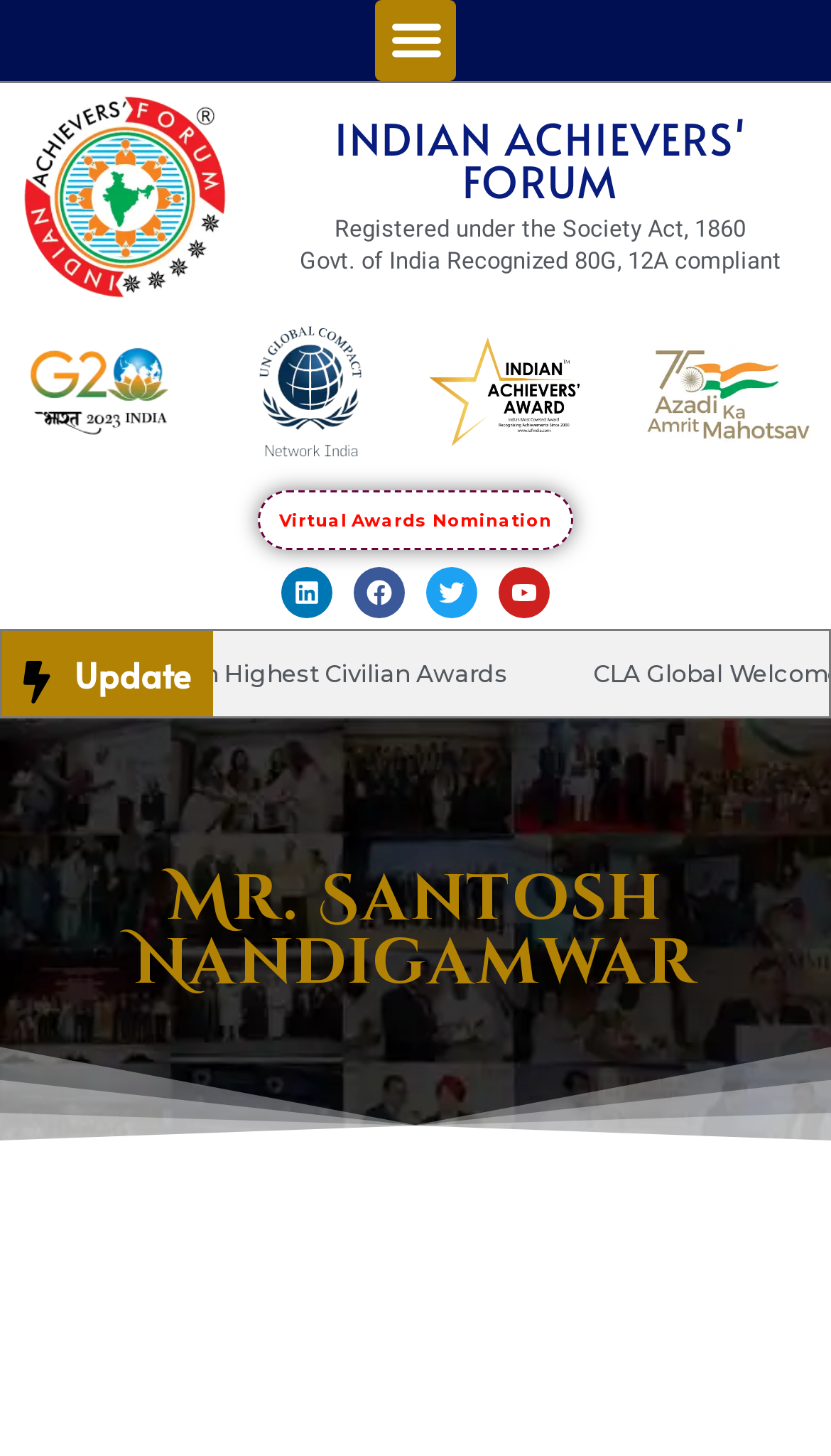Carefully examine the image and provide an in-depth answer to the question: What is the latest update about?

The answer can be found by looking at the link element with the text 'CLA Global Welcomes New Member Firm in India' which is a sub-element of the root element and appears to be the latest update.